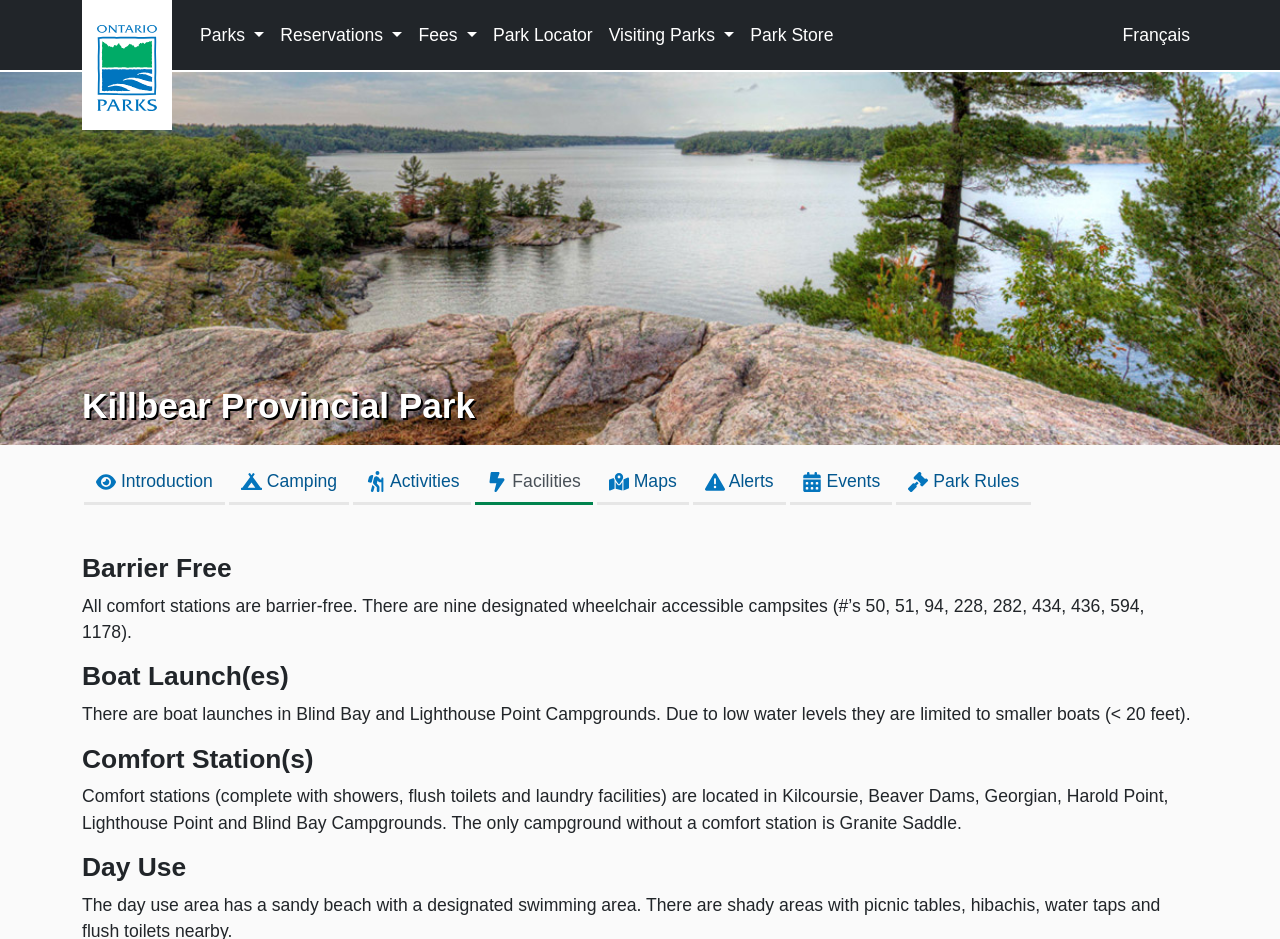Pinpoint the bounding box coordinates of the clickable area necessary to execute the following instruction: "Check Comfort Station information". The coordinates should be given as four float numbers between 0 and 1, namely [left, top, right, bottom].

[0.064, 0.792, 0.936, 0.826]